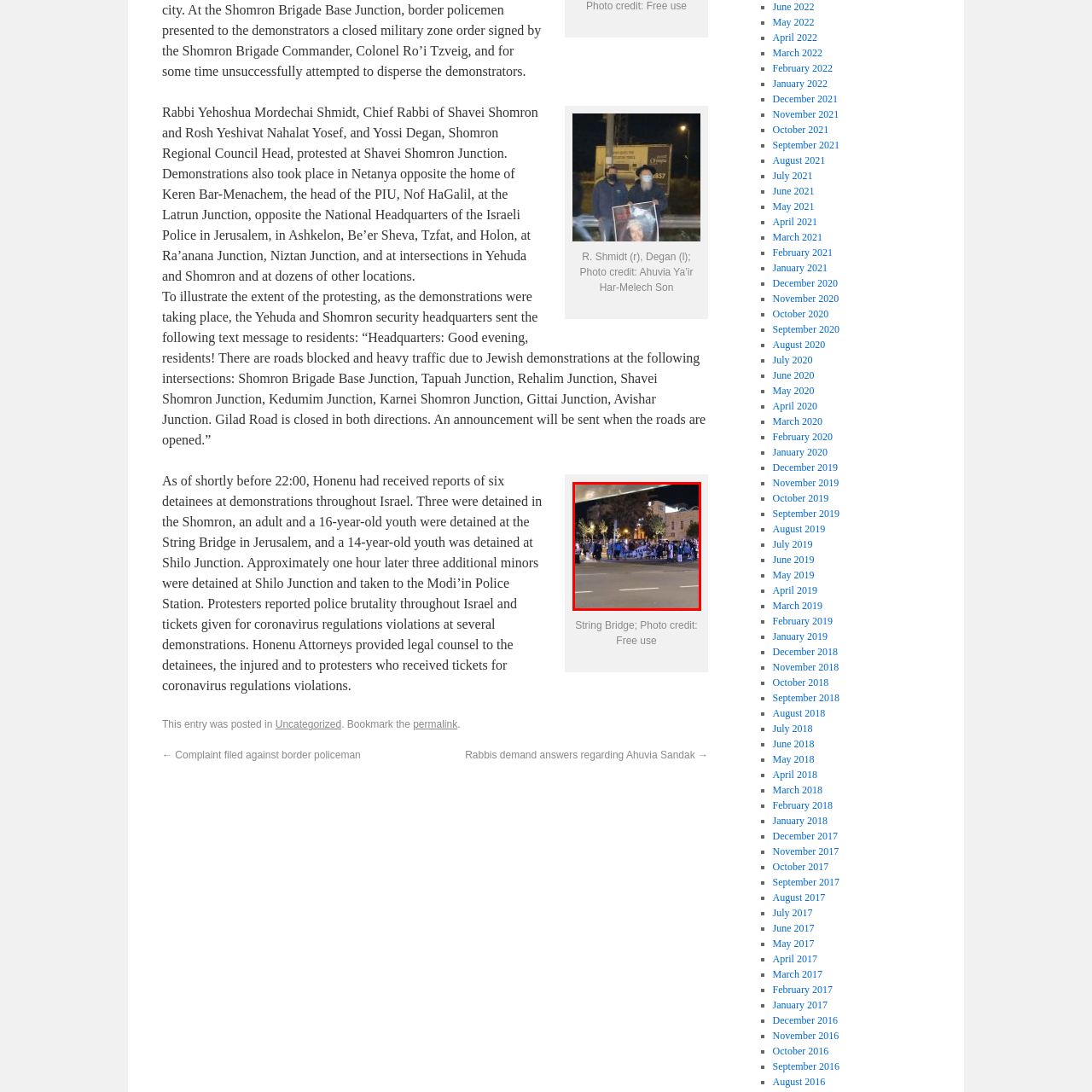What is illuminating the atmosphere?  
Study the image enclosed by the red boundary and furnish a detailed answer based on the visual details observed in the image.

The caption states that the atmosphere is illuminated by streetlights and nearby buildings, providing a backdrop that contrasts with the dark sky, which suggests that the light sources are coming from these two entities.